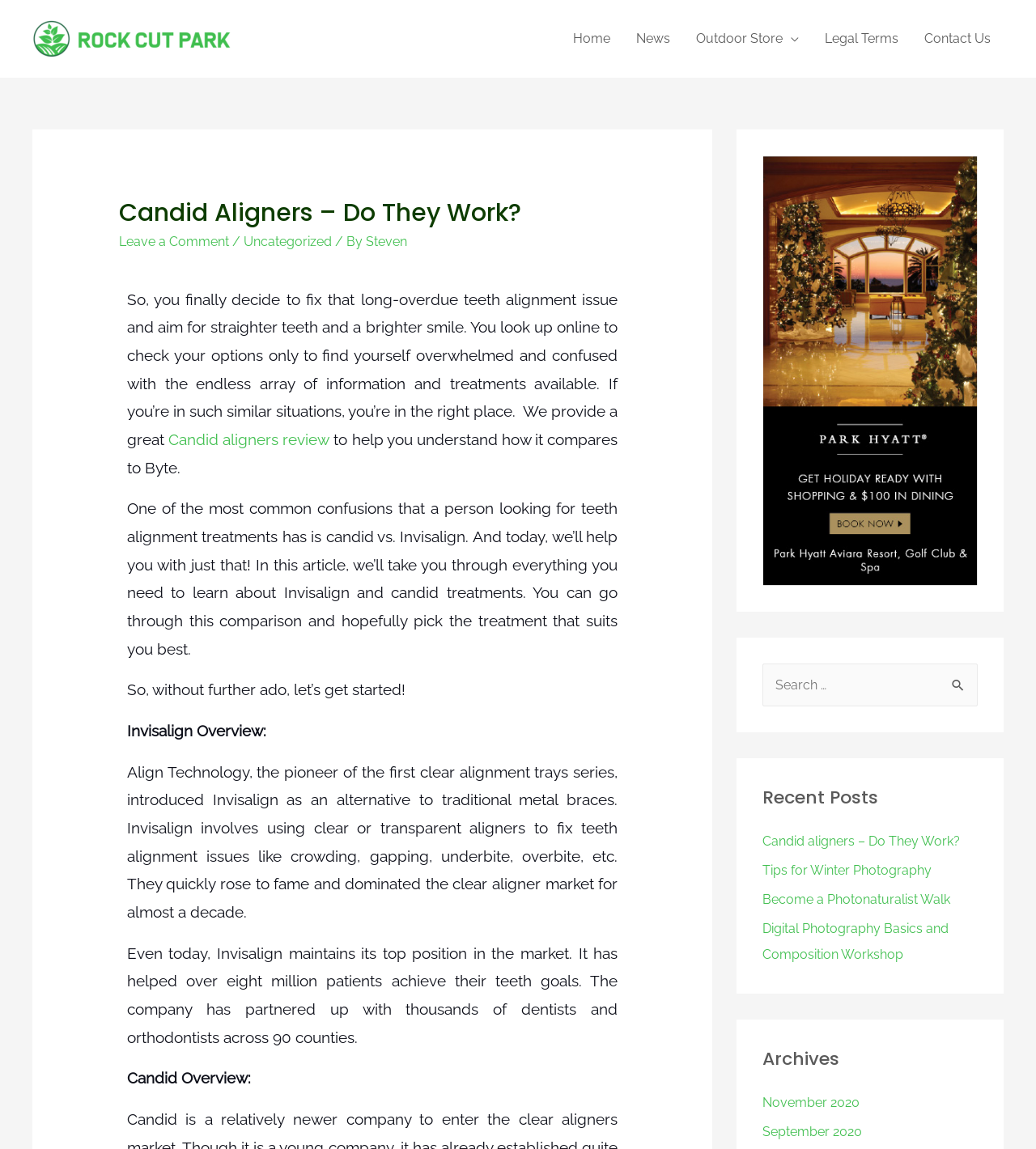Give a one-word or phrase response to the following question: How many patients have achieved their teeth goals with Invisalign?

Over eight million